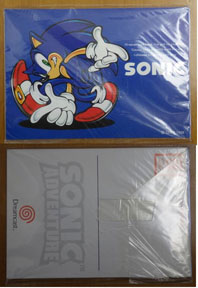Please provide a one-word or phrase answer to the question: 
What is the name of the game series featured on the postcard?

Sonic Adventure